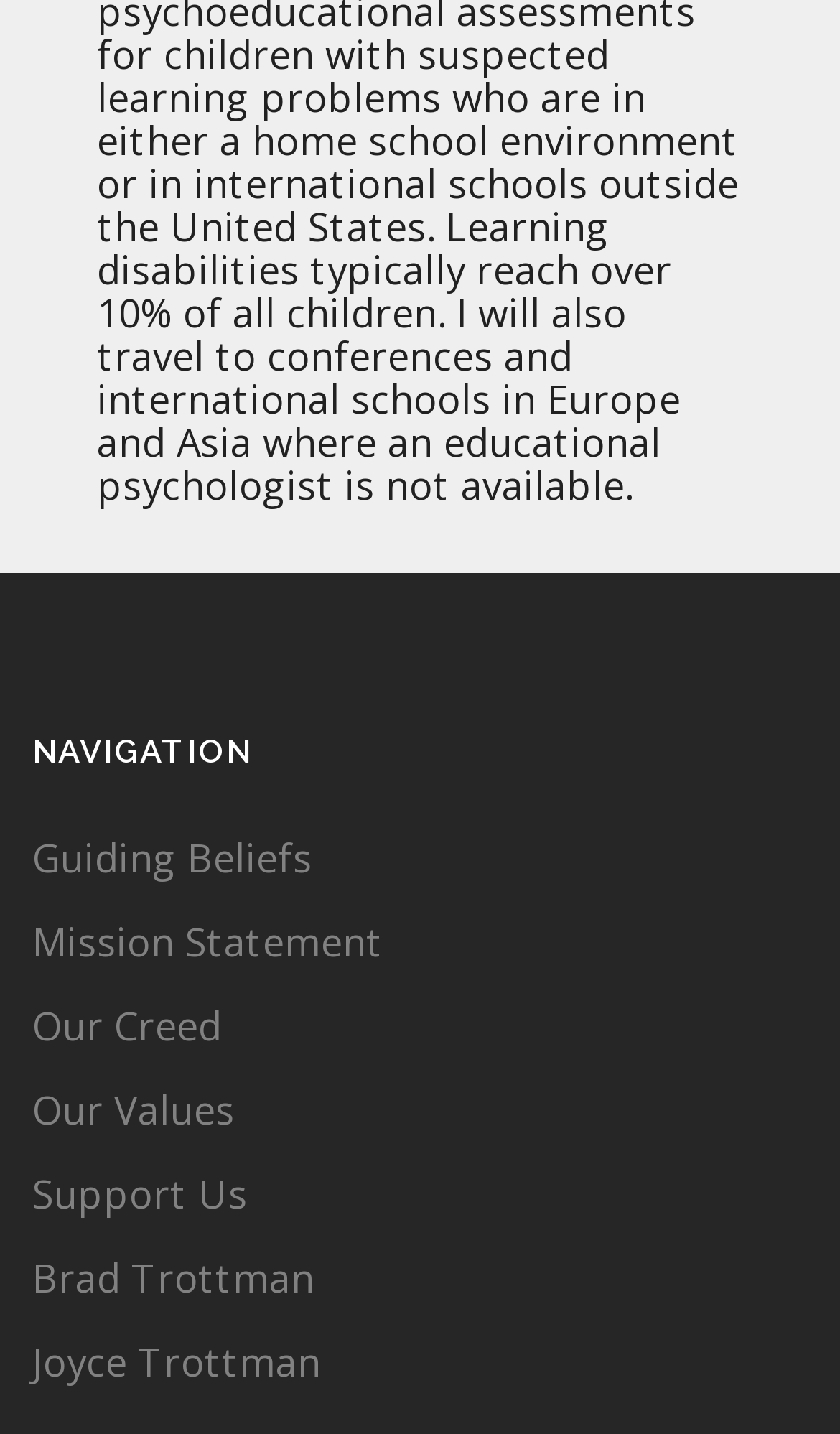Respond with a single word or short phrase to the following question: 
What is the first navigation link?

Guiding Beliefs